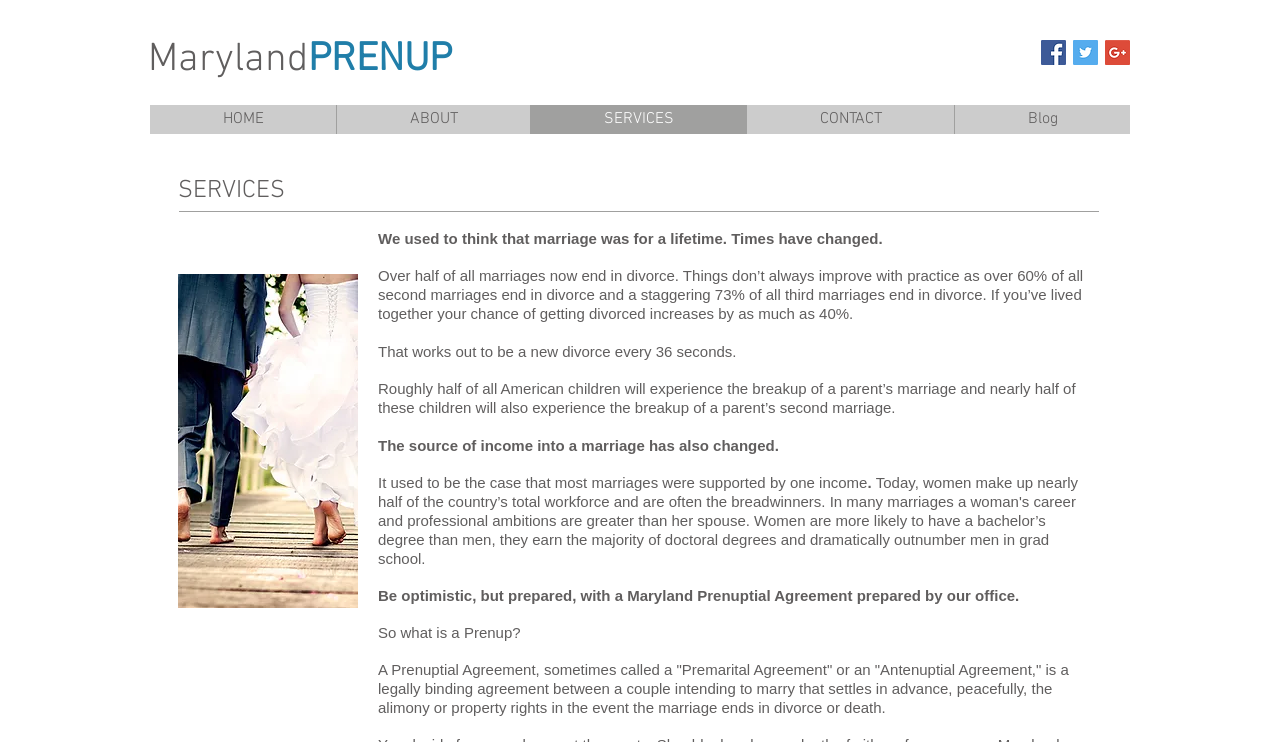Find the bounding box coordinates of the area that needs to be clicked in order to achieve the following instruction: "Navigate to the ABOUT page". The coordinates should be specified as four float numbers between 0 and 1, i.e., [left, top, right, bottom].

[0.262, 0.142, 0.414, 0.181]